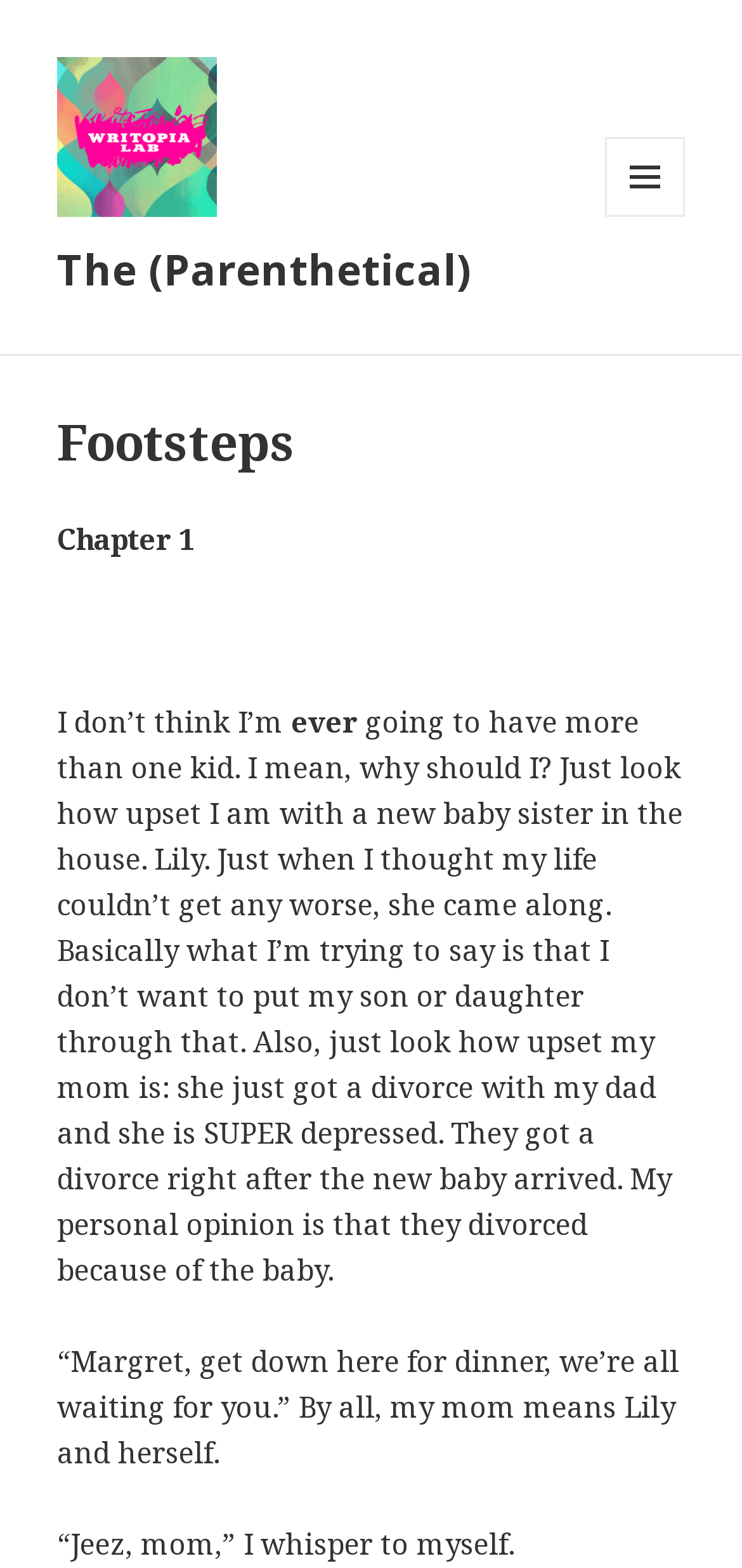What is the narrator's response to their mom's call for dinner?
Please provide a single word or phrase as your answer based on the screenshot.

They whisper to themselves